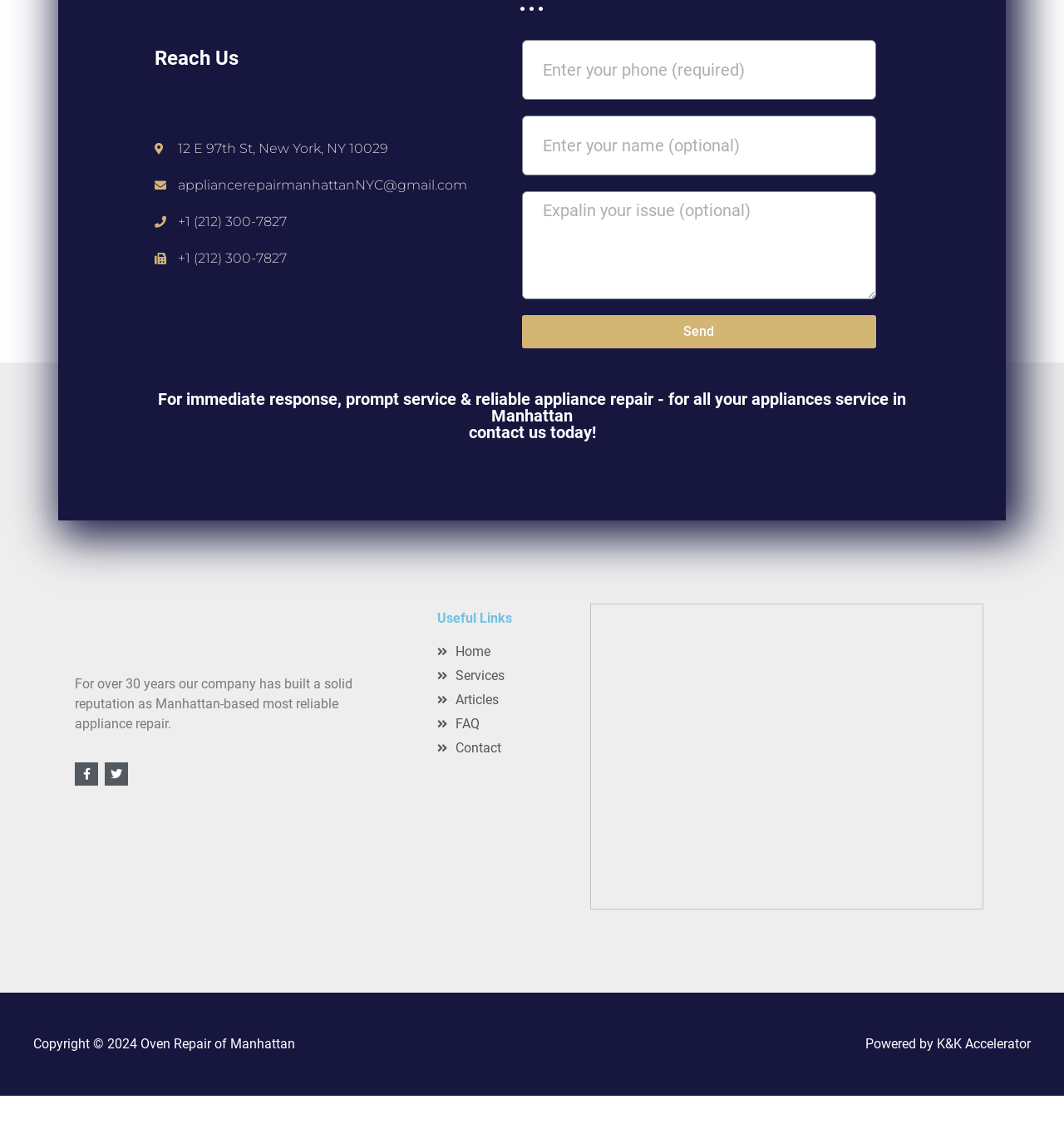Please determine the bounding box coordinates of the element to click on in order to accomplish the following task: "Click Send". Ensure the coordinates are four float numbers ranging from 0 to 1, i.e., [left, top, right, bottom].

[0.49, 0.279, 0.823, 0.308]